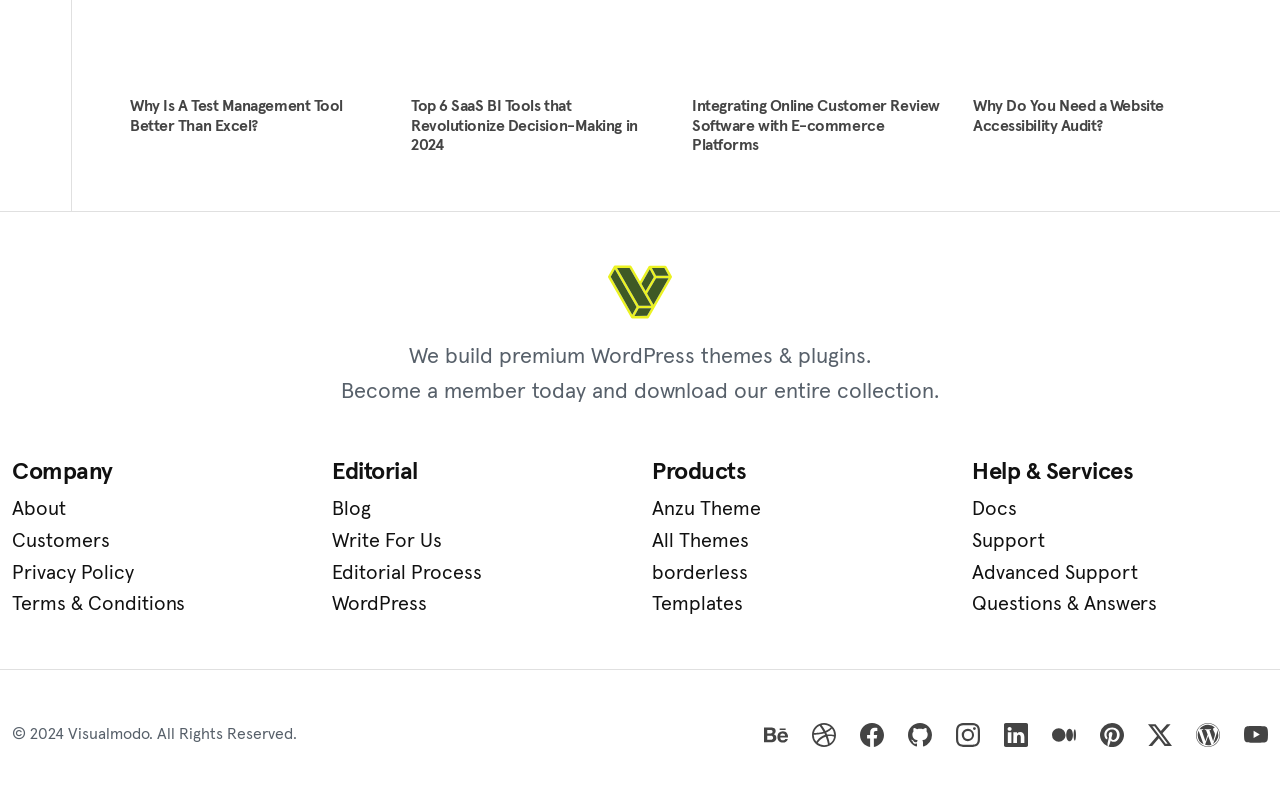Please specify the bounding box coordinates of the area that should be clicked to accomplish the following instruction: "Visit the 'Blog' page". The coordinates should consist of four float numbers between 0 and 1, i.e., [left, top, right, bottom].

[0.259, 0.618, 0.491, 0.657]